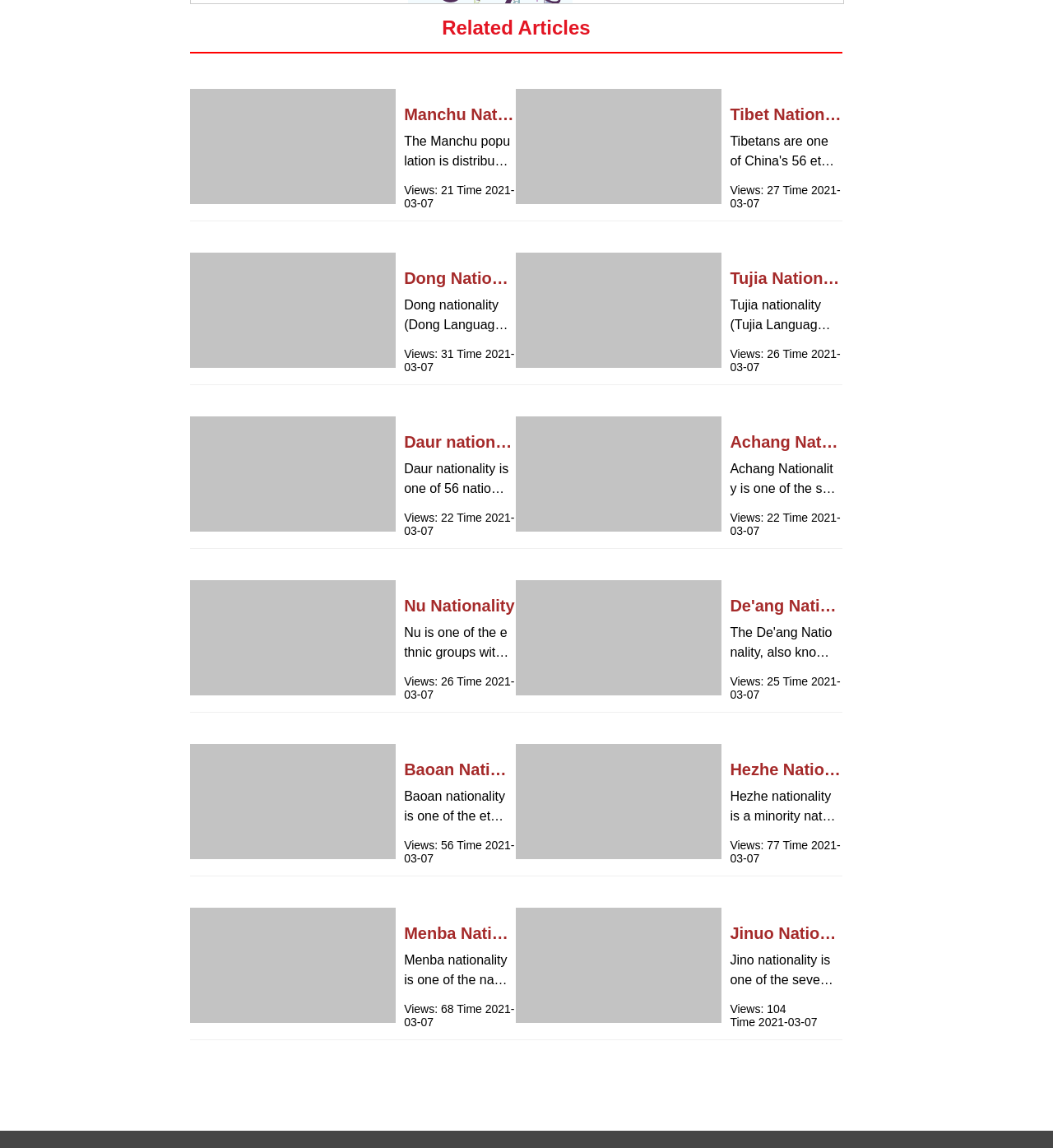Provide your answer in a single word or phrase: 
How many nationalities are listed on this webpage?

15